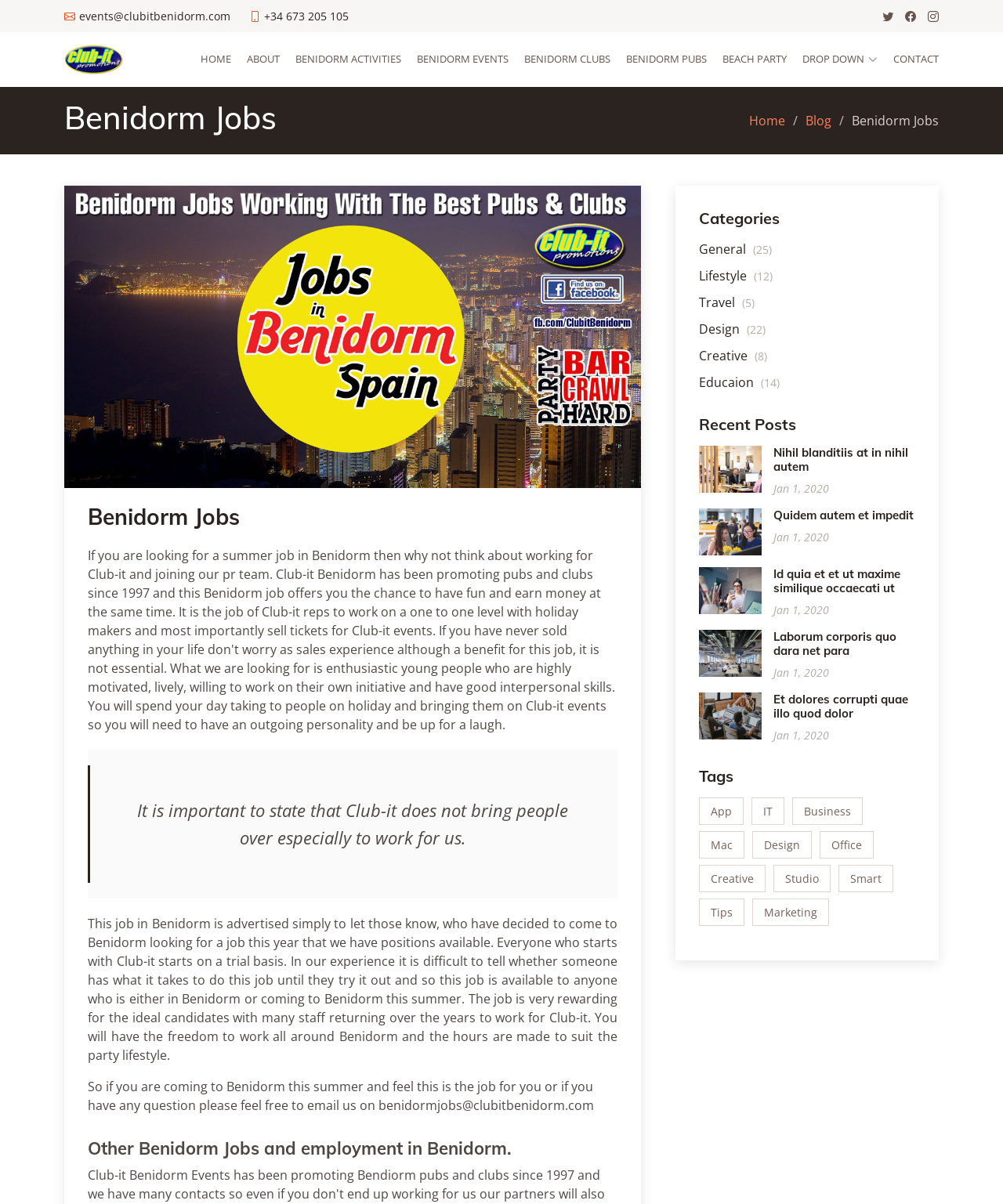Please determine the bounding box coordinates of the element's region to click in order to carry out the following instruction: "Click the 'HOME' link". The coordinates should be four float numbers between 0 and 1, i.e., [left, top, right, bottom].

[0.184, 0.037, 0.23, 0.062]